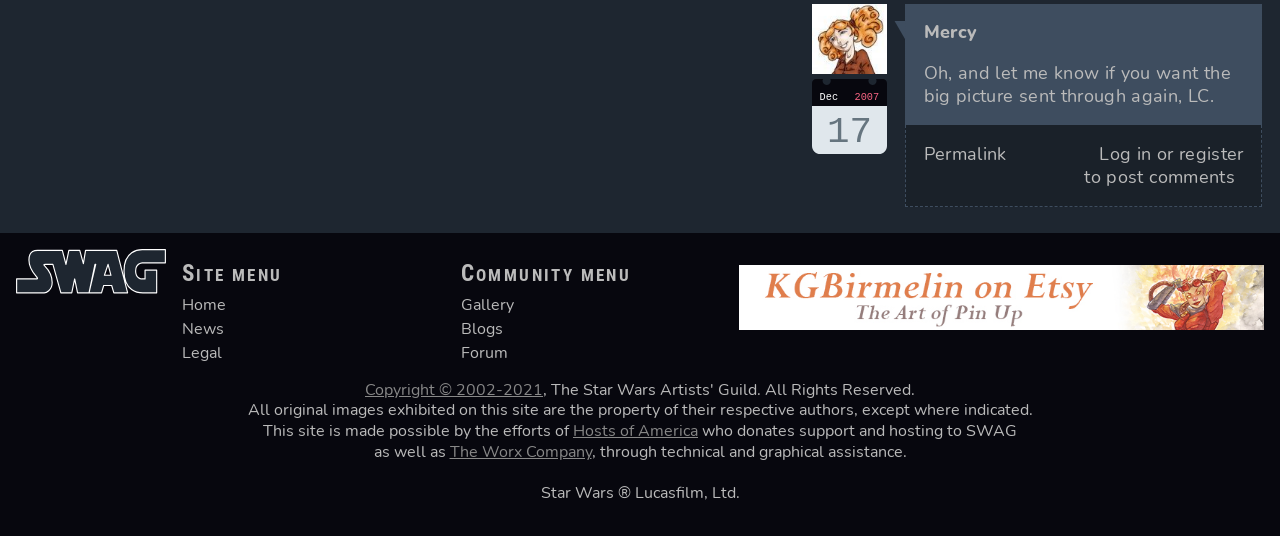Please give a short response to the question using one word or a phrase:
What is the date of the article?

2007 Dec 17